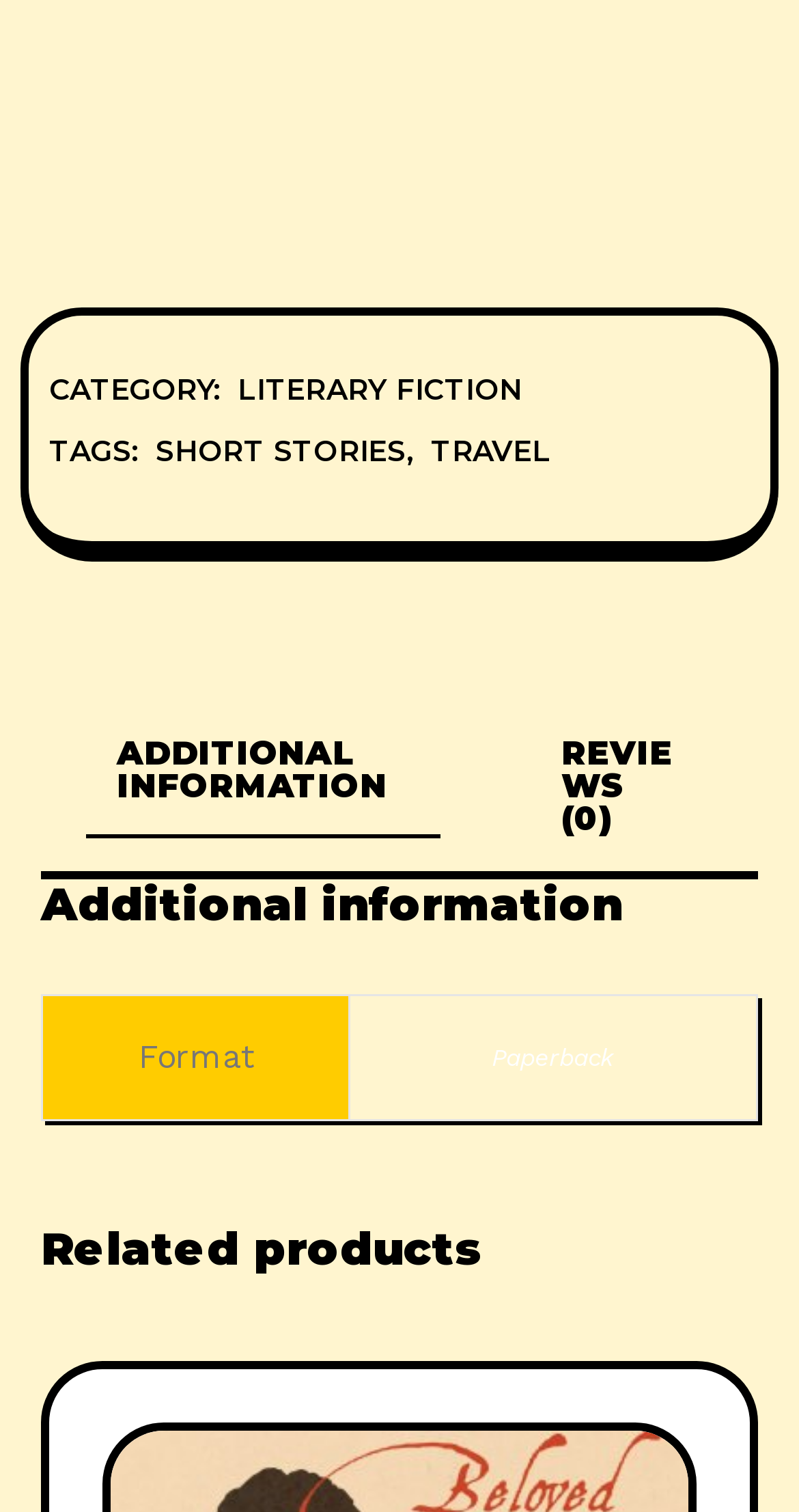Give a one-word or one-phrase response to the question: 
How many tabs are there?

2